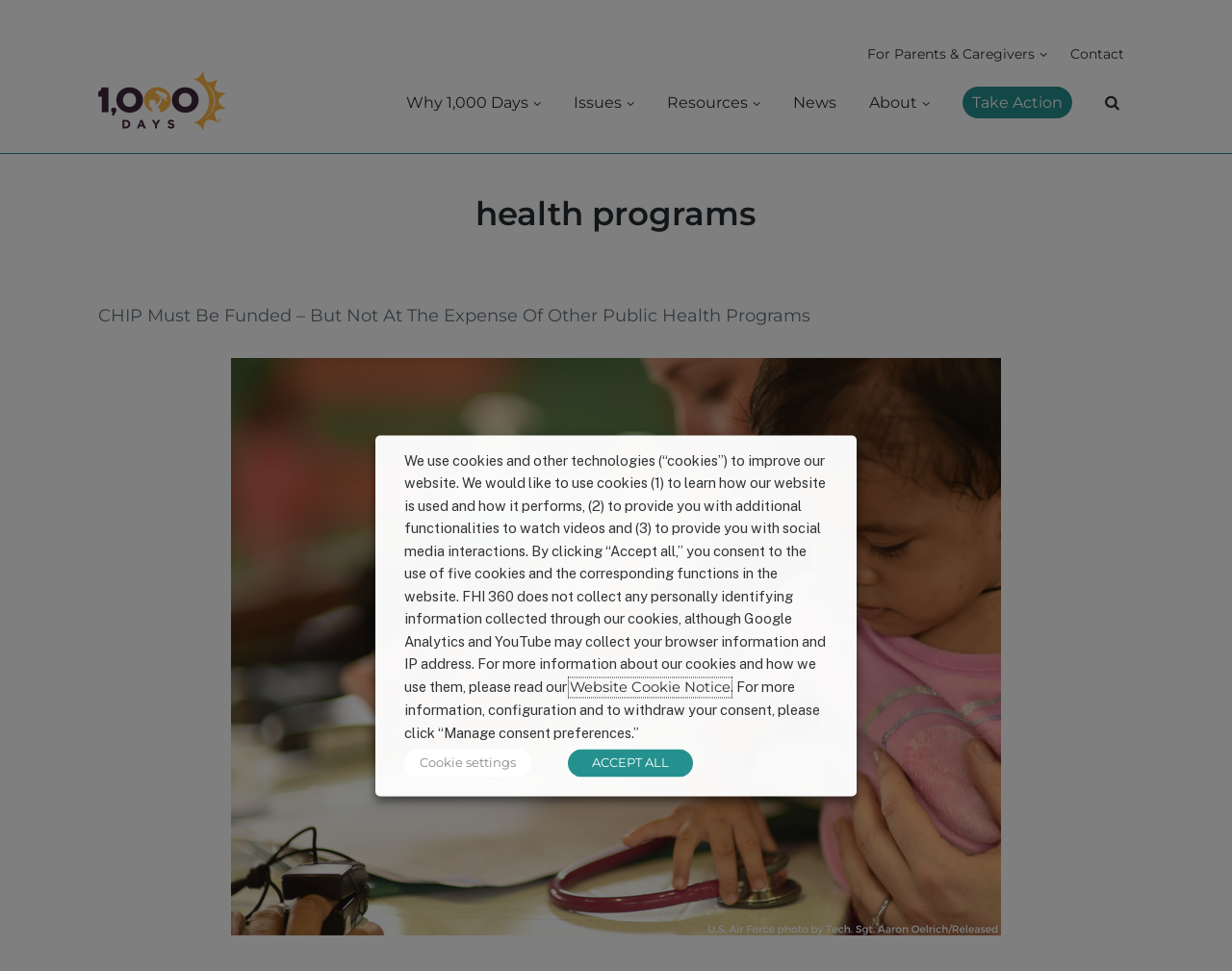Show the bounding box coordinates for the element that needs to be clicked to execute the following instruction: "go to 1,000 Days homepage". Provide the coordinates in the form of four float numbers between 0 and 1, i.e., [left, top, right, bottom].

[0.08, 0.073, 0.248, 0.135]